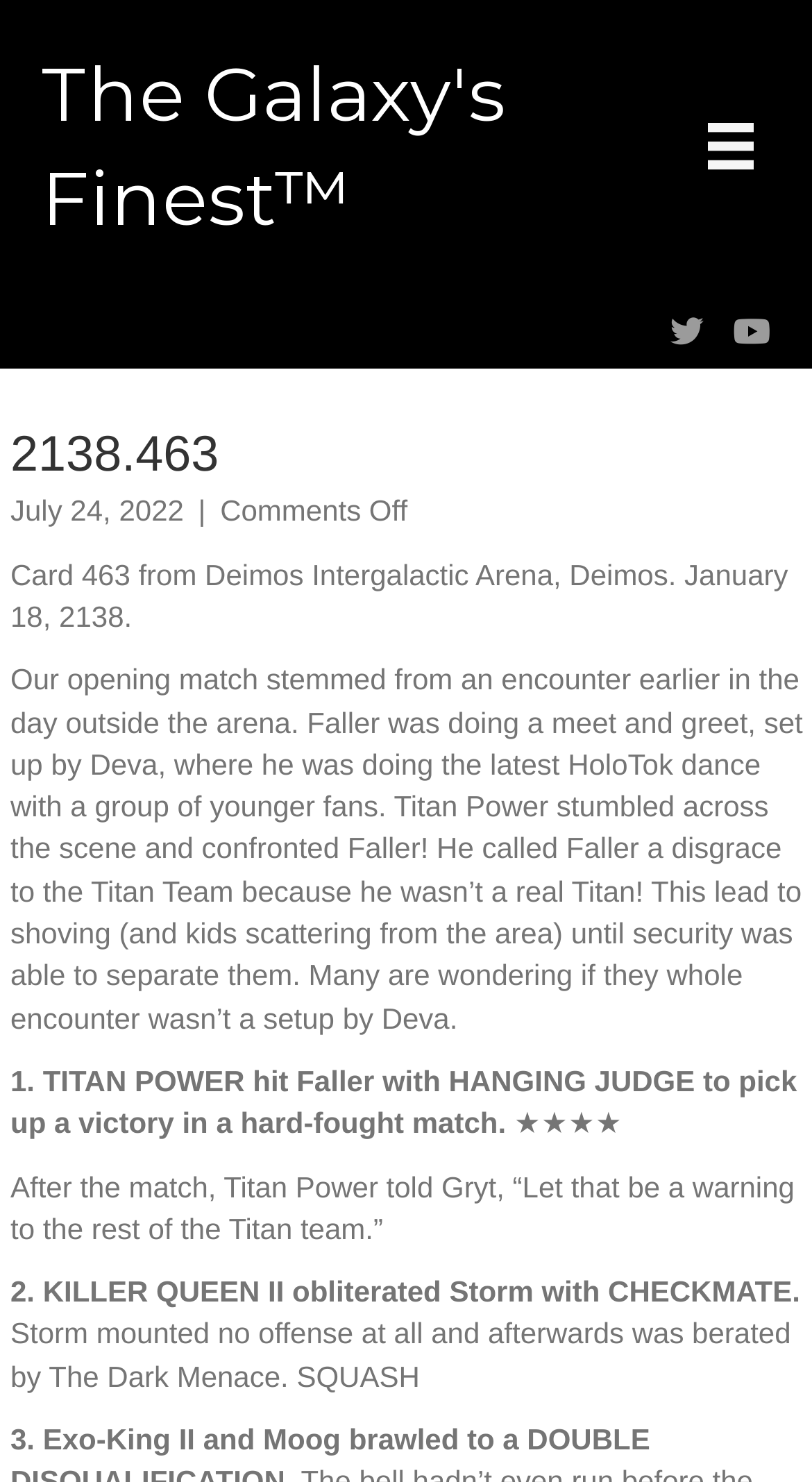Locate the bounding box of the user interface element based on this description: "aria-label="Menu"".

[0.835, 0.063, 0.965, 0.134]